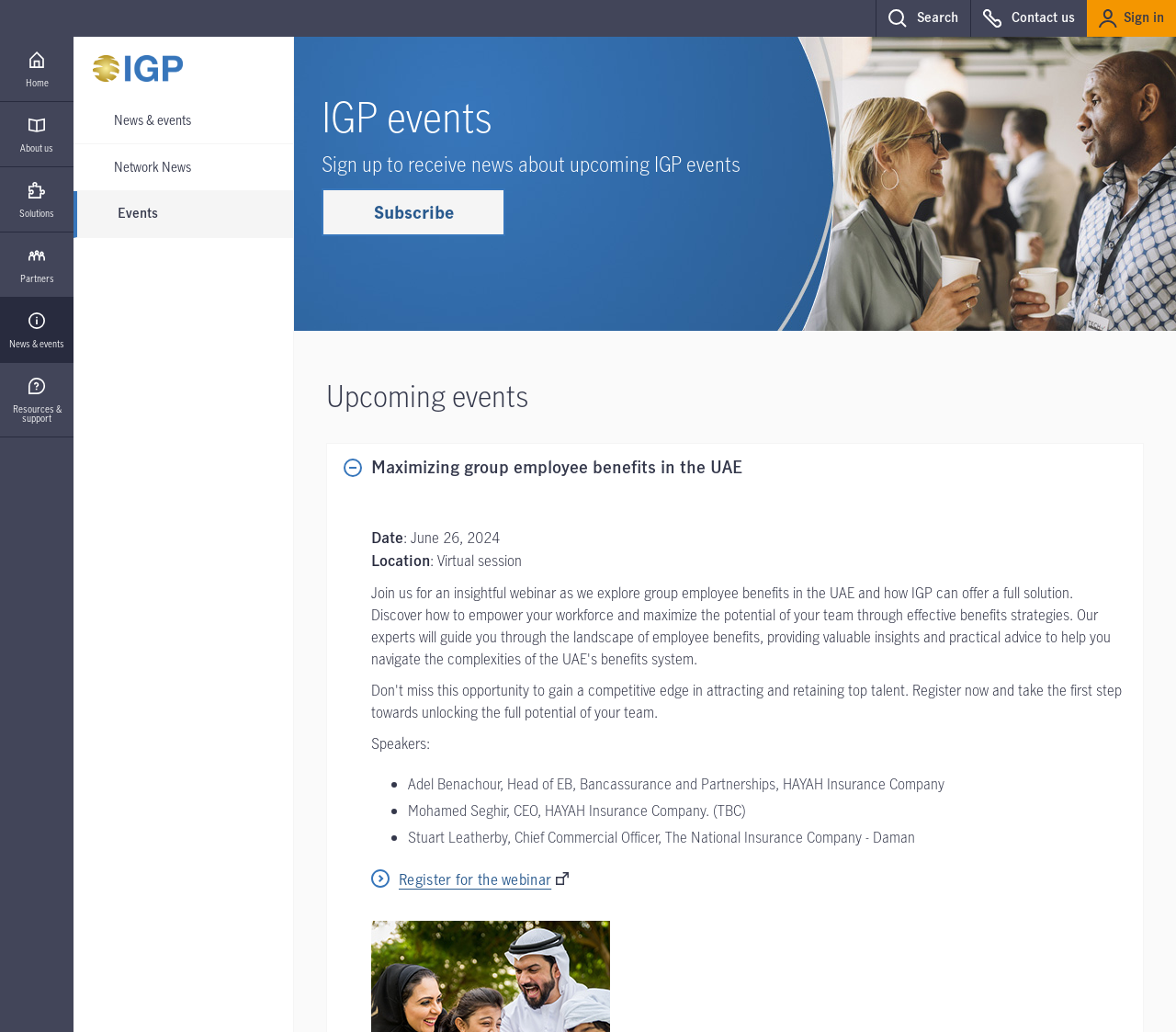Give a full account of the webpage's elements and their arrangement.

The webpage is about events related to IGP (International Group Program). At the top, there is a search button and links to "Contact us", "Click to view all sign in options", and "Sign in". Below these links, there is a navigation menu with links to "Home", "About us", "Solutions", "Partners", "News & events", and "Resources & support". The "News & events" link is currently selected and has a dropdown menu with links to "News & events", "Network News", and "Events".

On the left side of the page, there is an IGP logo. Below the navigation menu, there is a heading "IGP events" and a paragraph of text that invites users to sign up to receive news about upcoming IGP events. There is also a "Subscribe" button.

The main content of the page is a list of upcoming events. The first event is "Maximizing group employee benefits in the UAE" and it has a detailed description, including the date, location, and speakers. The speakers are listed in a bulleted format. There is also a "Register for the webinar" button.

Overall, the webpage is focused on providing information about IGP events and allowing users to sign up for news and register for webinars.